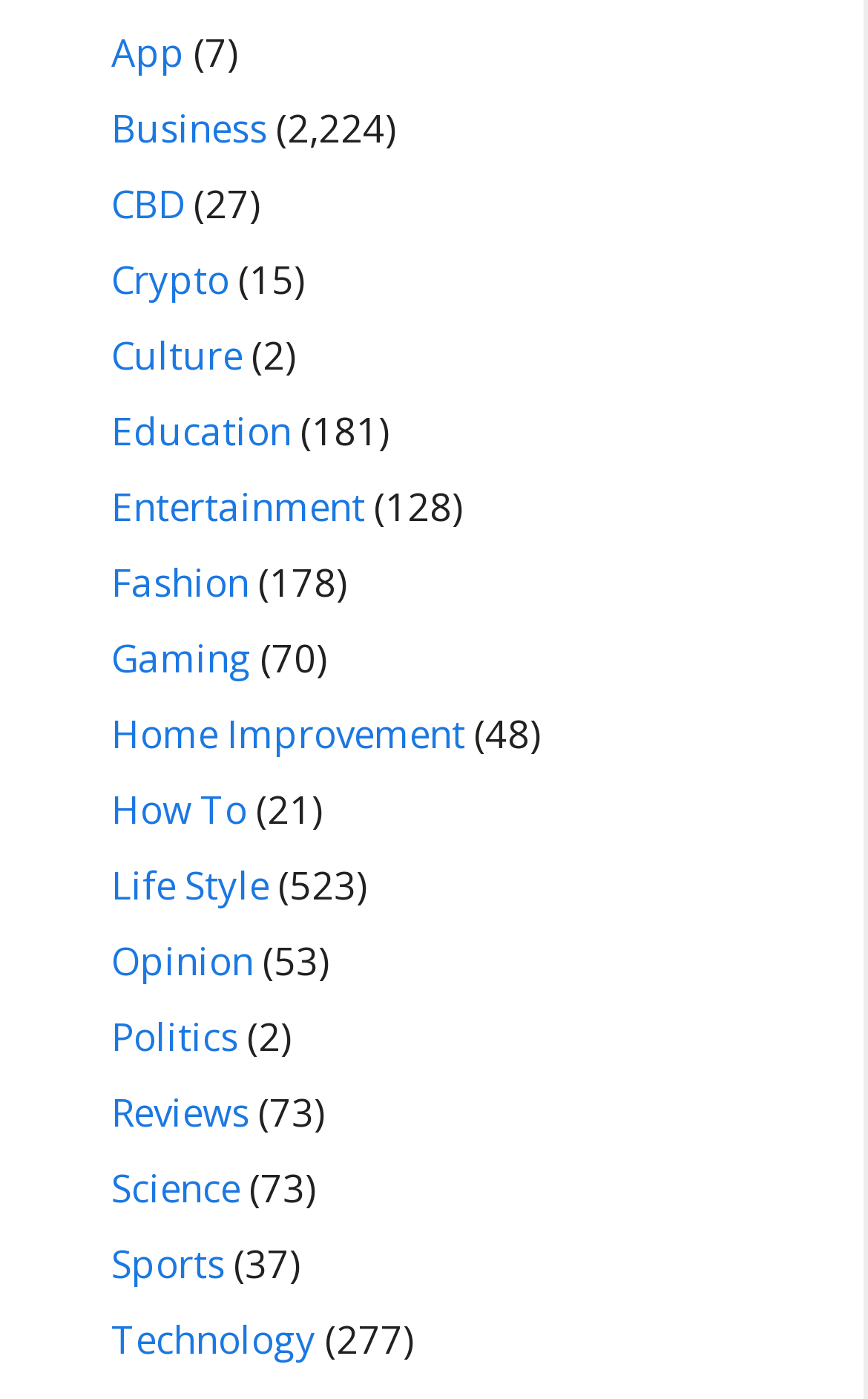Locate the bounding box coordinates of the clickable region to complete the following instruction: "Read about Crypto."

[0.128, 0.181, 0.264, 0.218]